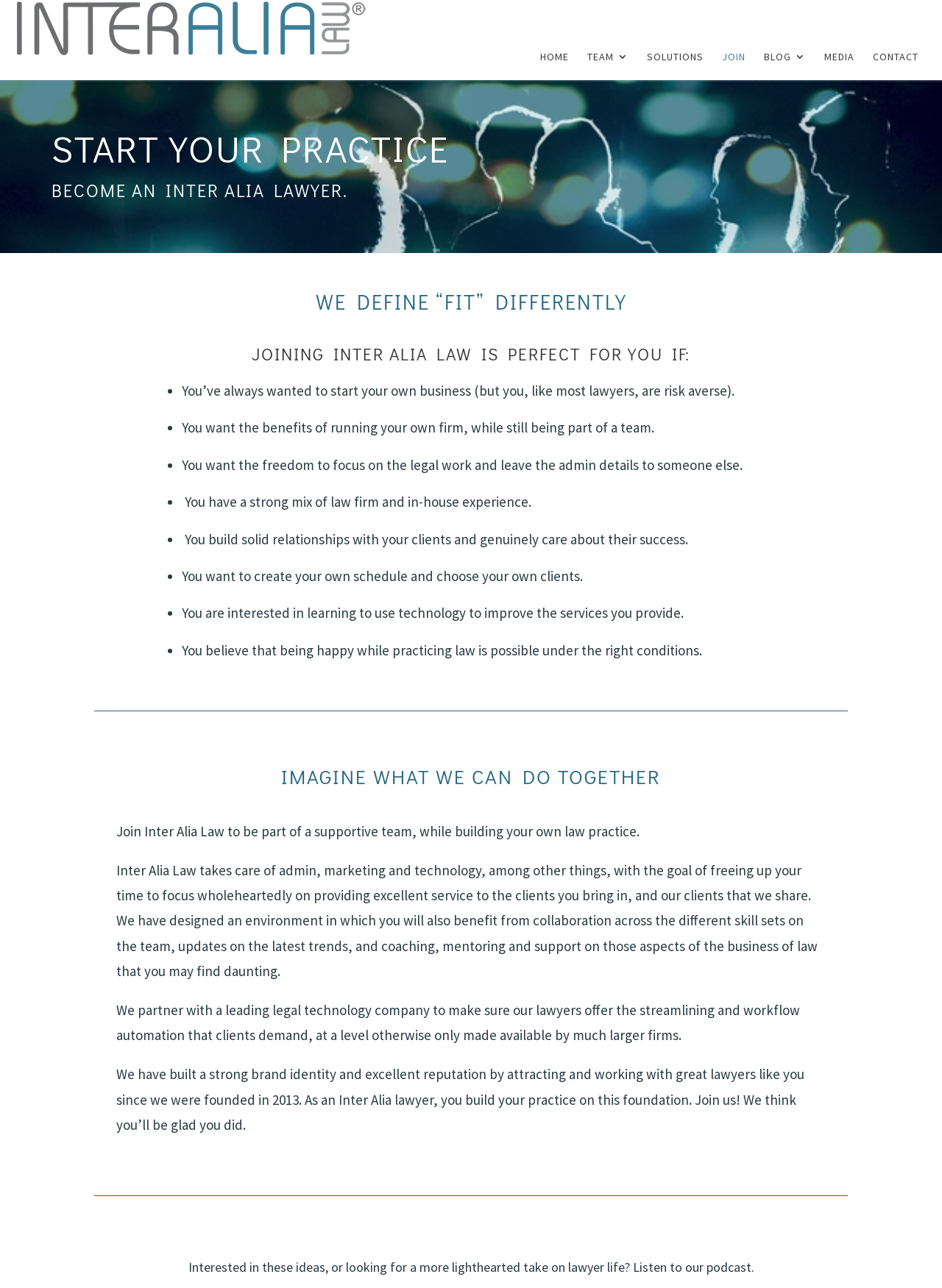Identify the bounding box coordinates of the clickable region to carry out the given instruction: "Click on Inter Alia Law".

[0.026, 0.024, 0.215, 0.036]